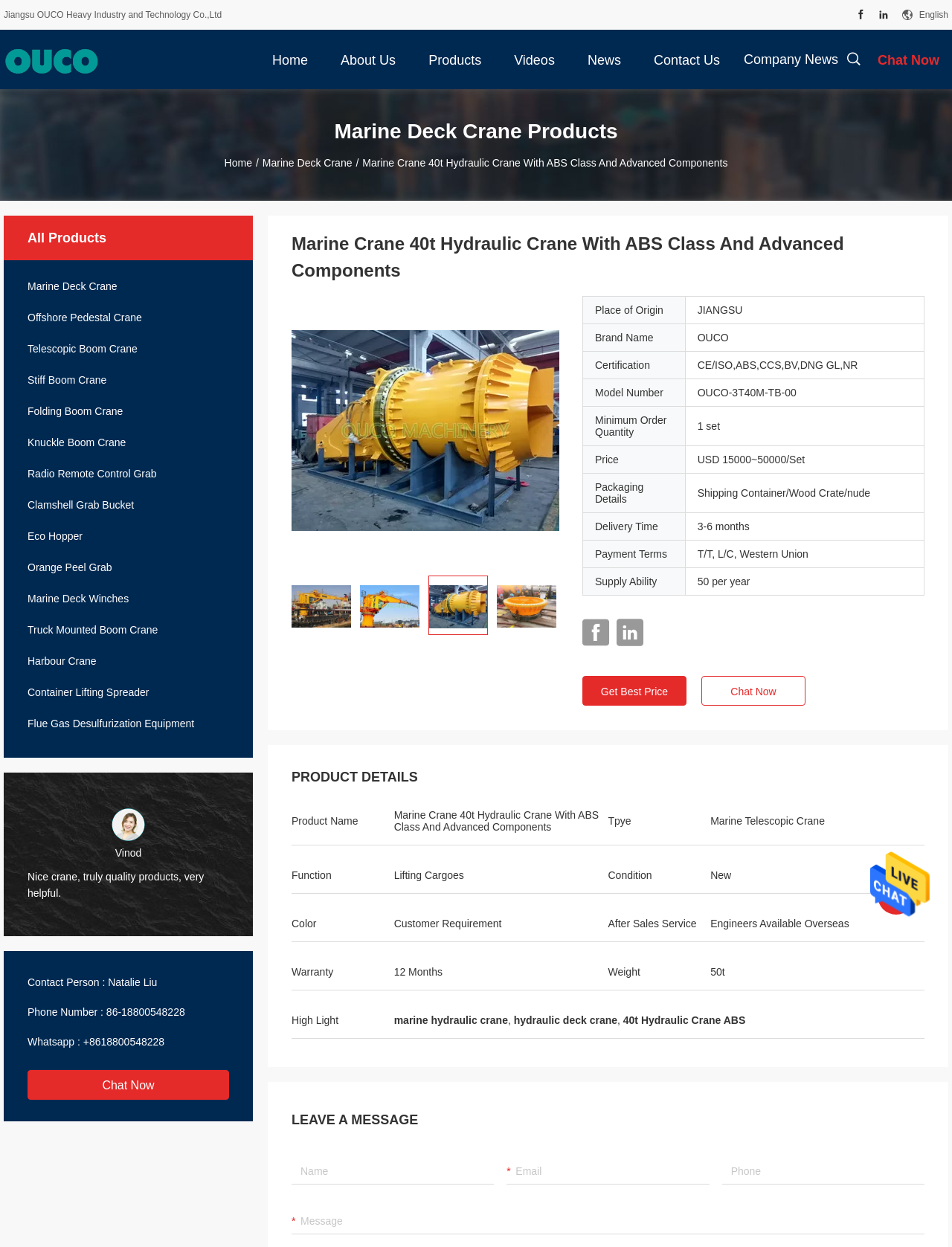Can you look at the image and give a comprehensive answer to the question:
What is the contact person's name?

I found the contact person's name by scrolling down to the bottom of the webpage, where the contact information is listed, and seeing the name 'Natalie Liu' next to 'Contact Person'.